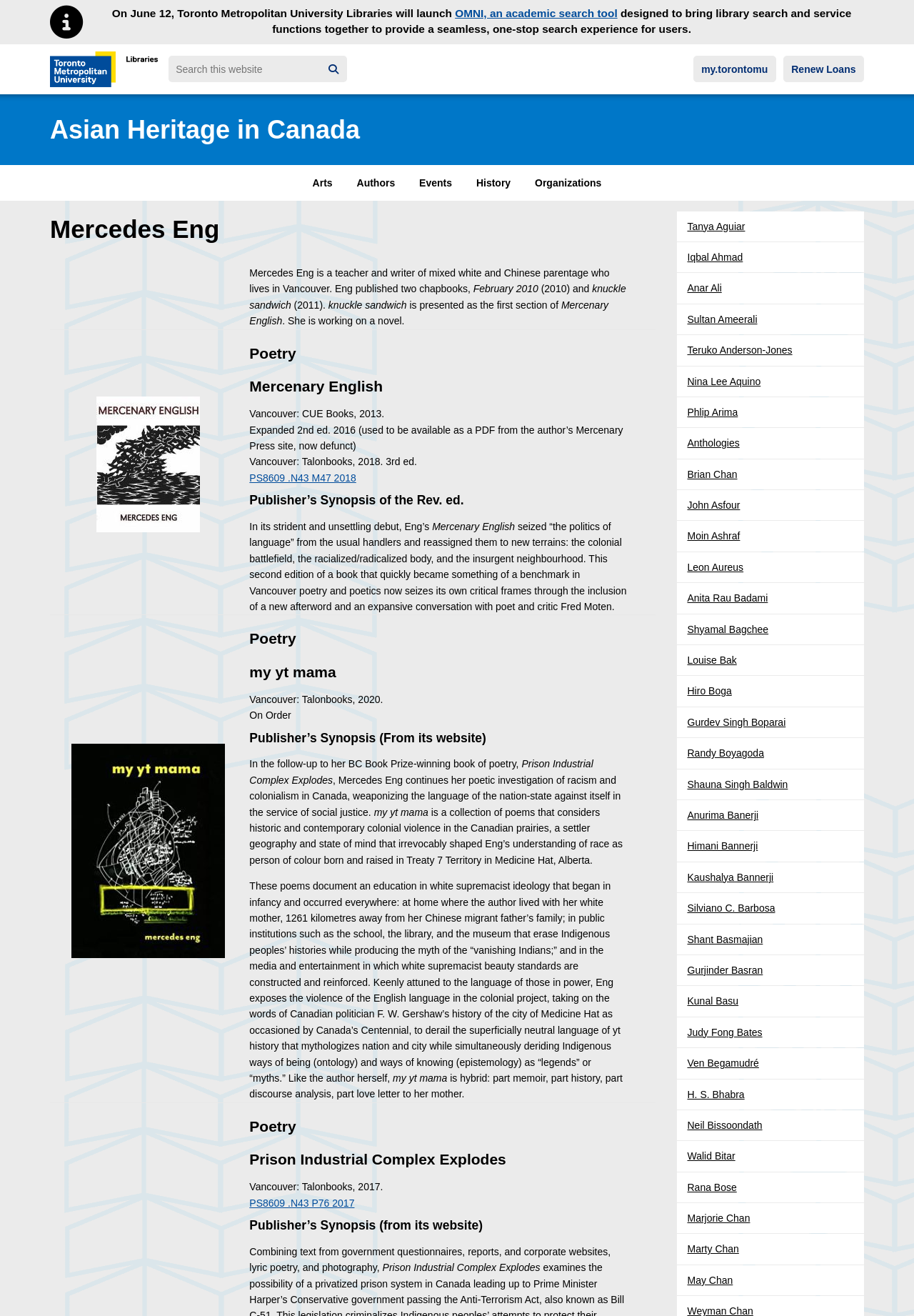Identify the bounding box coordinates for the UI element described as follows: "Randy Boyagoda". Ensure the coordinates are four float numbers between 0 and 1, formatted as [left, top, right, bottom].

[0.74, 0.561, 0.945, 0.584]